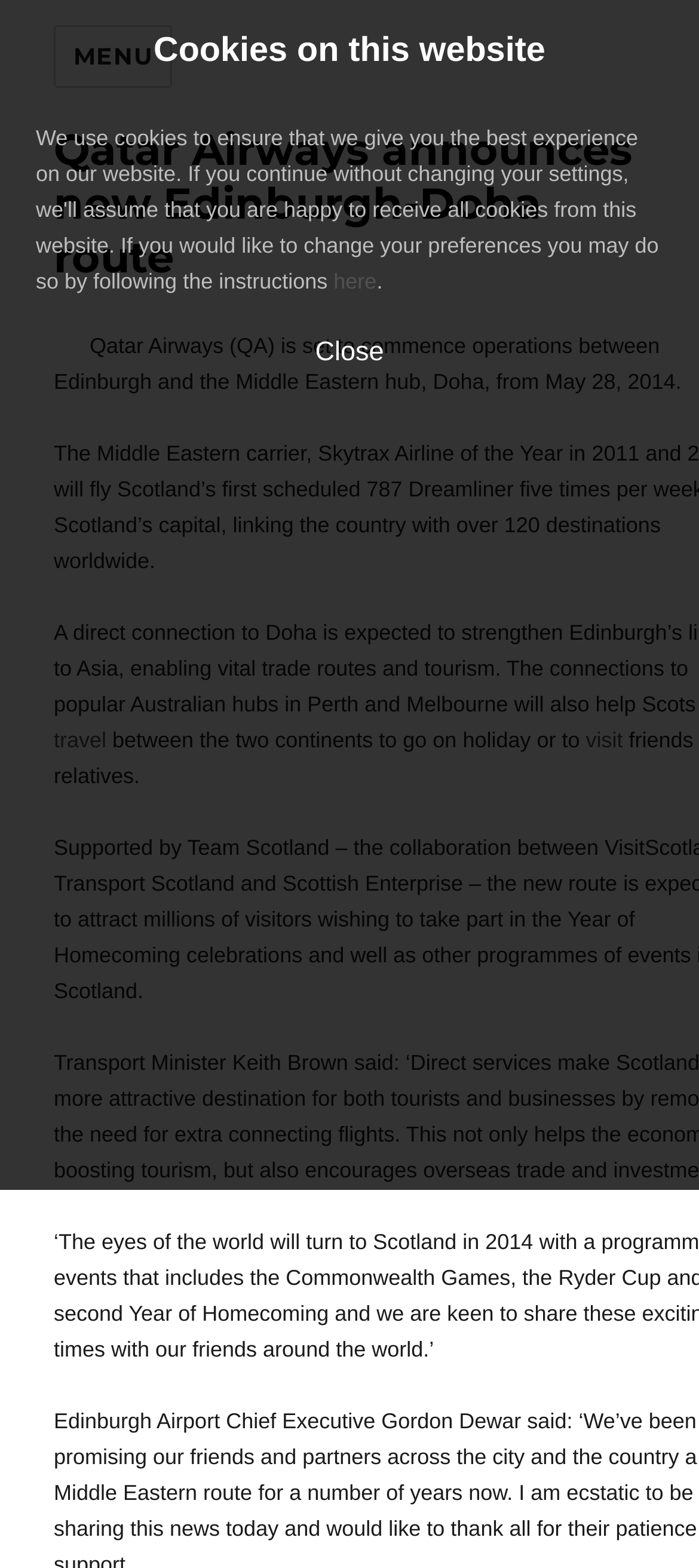When does the new route commence?
Give a comprehensive and detailed explanation for the question.

The new route commences on May 28, 2014, which is stated in the text 'Qatar Airways (QA) is set to commence operations between Edinburgh and the Middle Eastern hub, Doha, from May 28, 2014.'